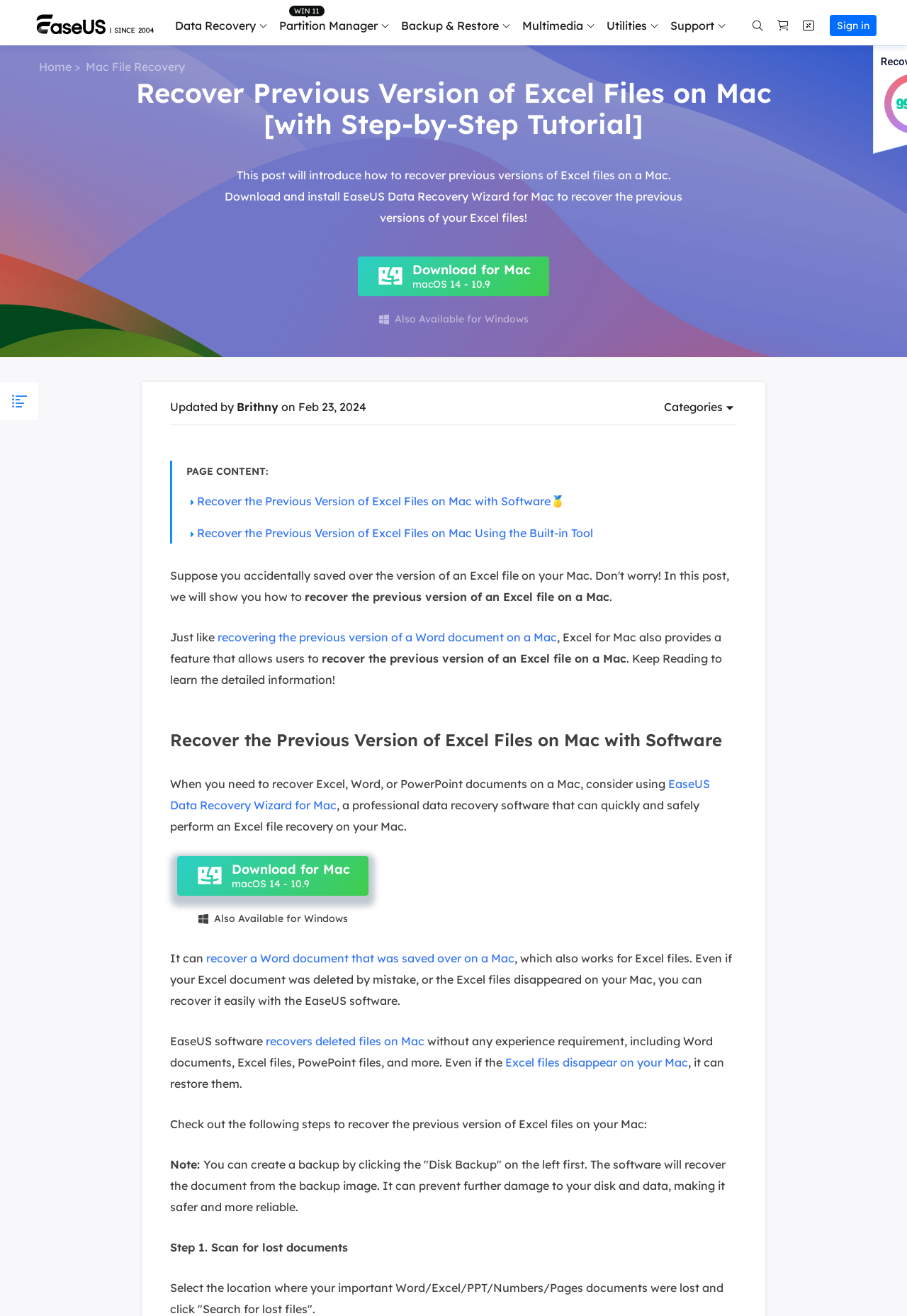Find the bounding box coordinates for the element that must be clicked to complete the instruction: "Click on Data Recovery Wizard for Mac". The coordinates should be four float numbers between 0 and 1, indicated as [left, top, right, bottom].

[0.243, 0.086, 0.547, 0.122]